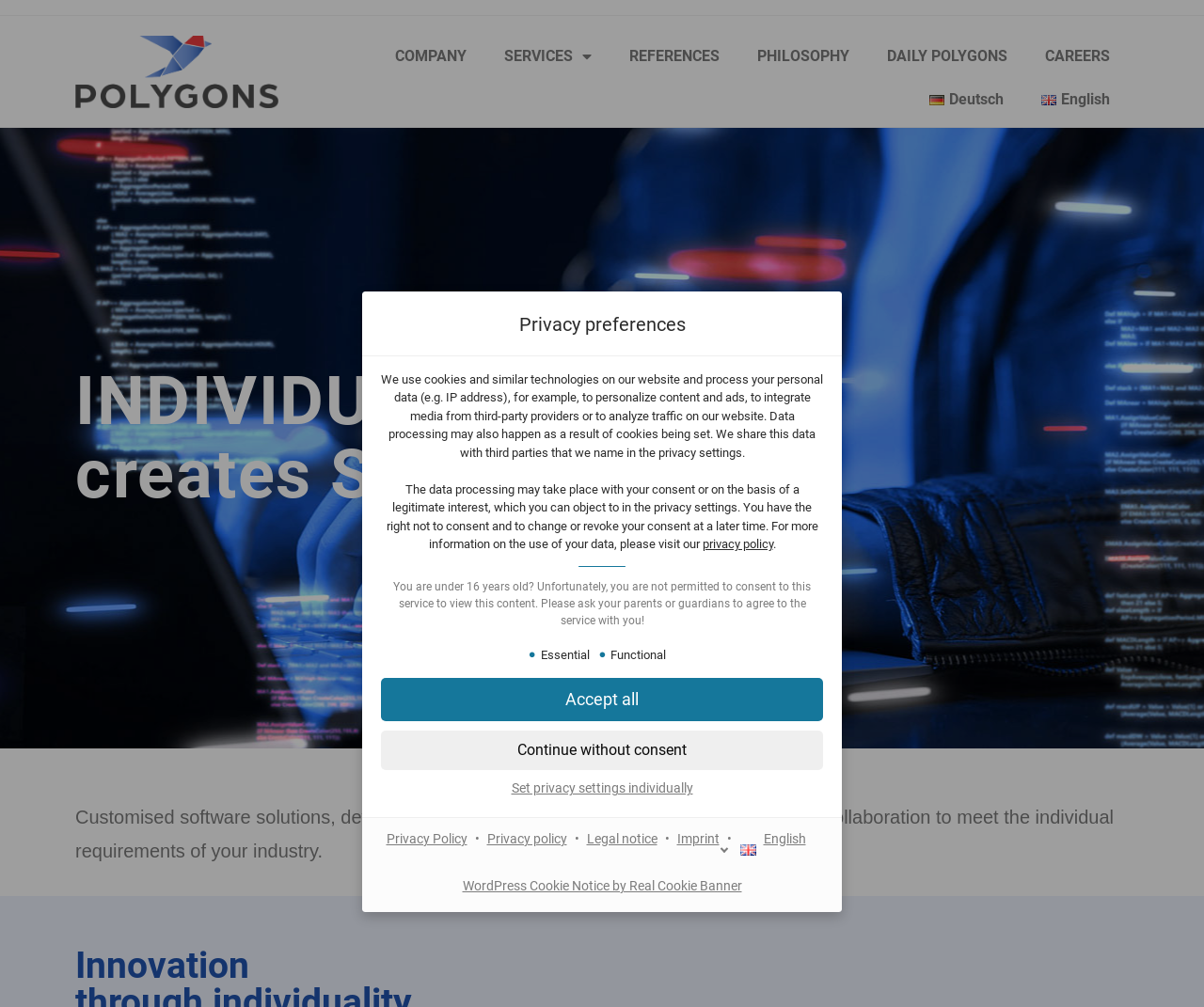Find and extract the text of the primary heading on the webpage.

INDIVIDUALITY
creates SUCCESS